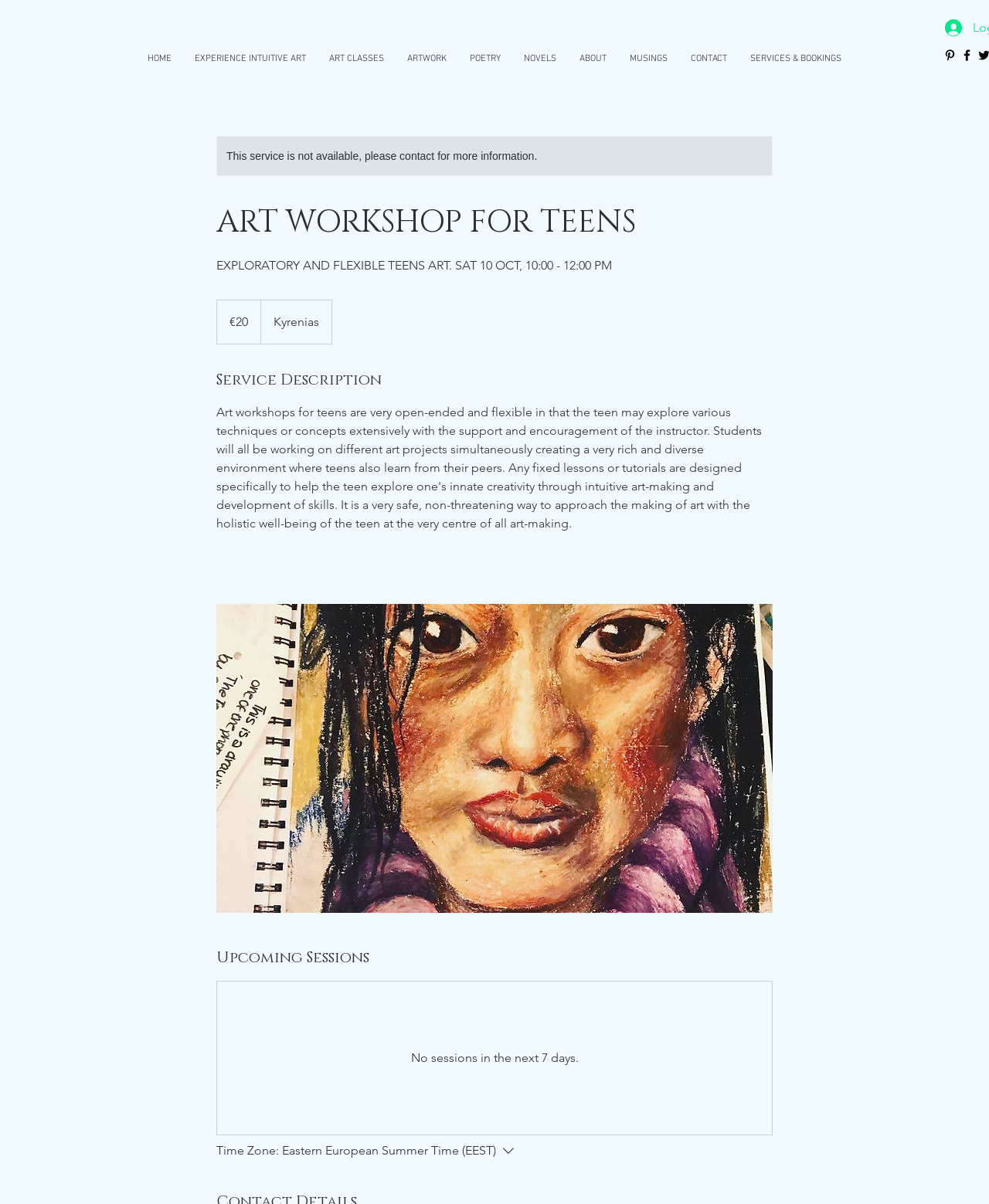How much does the art workshop cost?
Look at the image and answer with only one word or phrase.

20 euros